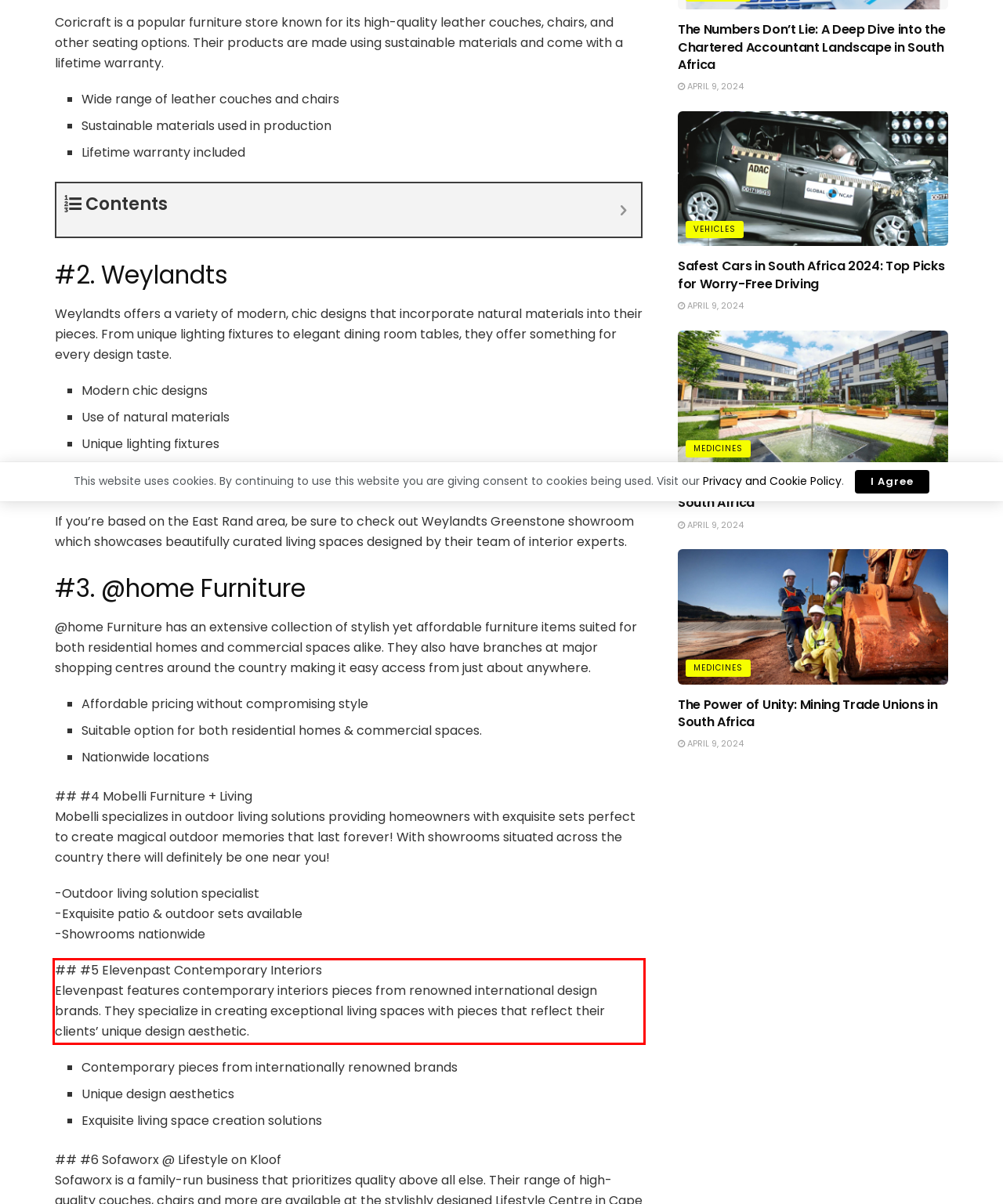Given a screenshot of a webpage, identify the red bounding box and perform OCR to recognize the text within that box.

## #5 Elevenpast Contemporary Interiors Elevenpast features contemporary interiors pieces from renowned international design brands. They specialize in creating exceptional living spaces with pieces that reflect their clients’ unique design aesthetic.